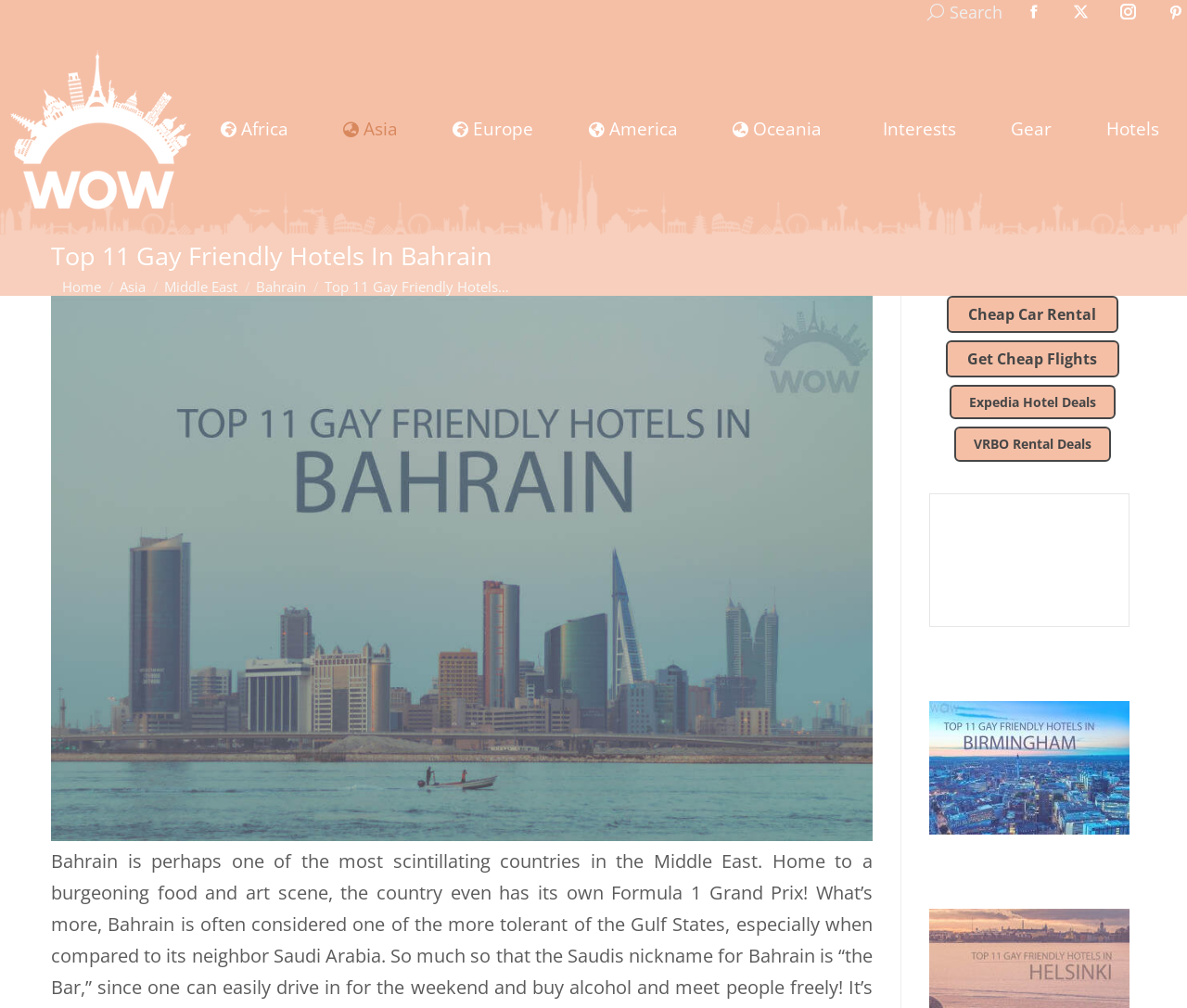How many articles are there on the webpage?
Using the image, elaborate on the answer with as much detail as possible.

I looked at the structure of the webpage and found two article elements, each containing a post image link, so there are 2 articles on the webpage.